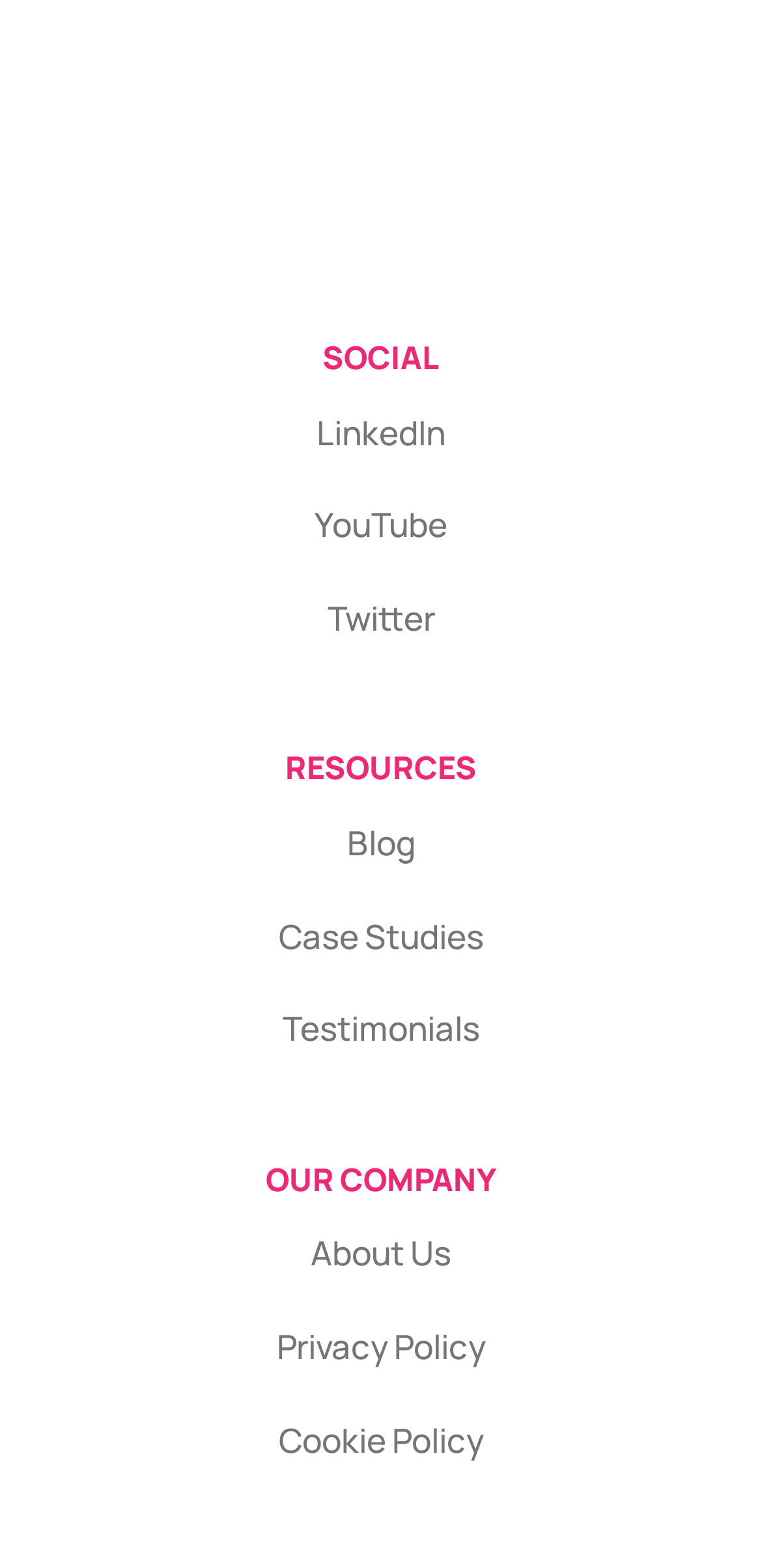Find the bounding box coordinates of the clickable area that will achieve the following instruction: "learn about the company".

[0.408, 0.785, 0.592, 0.814]